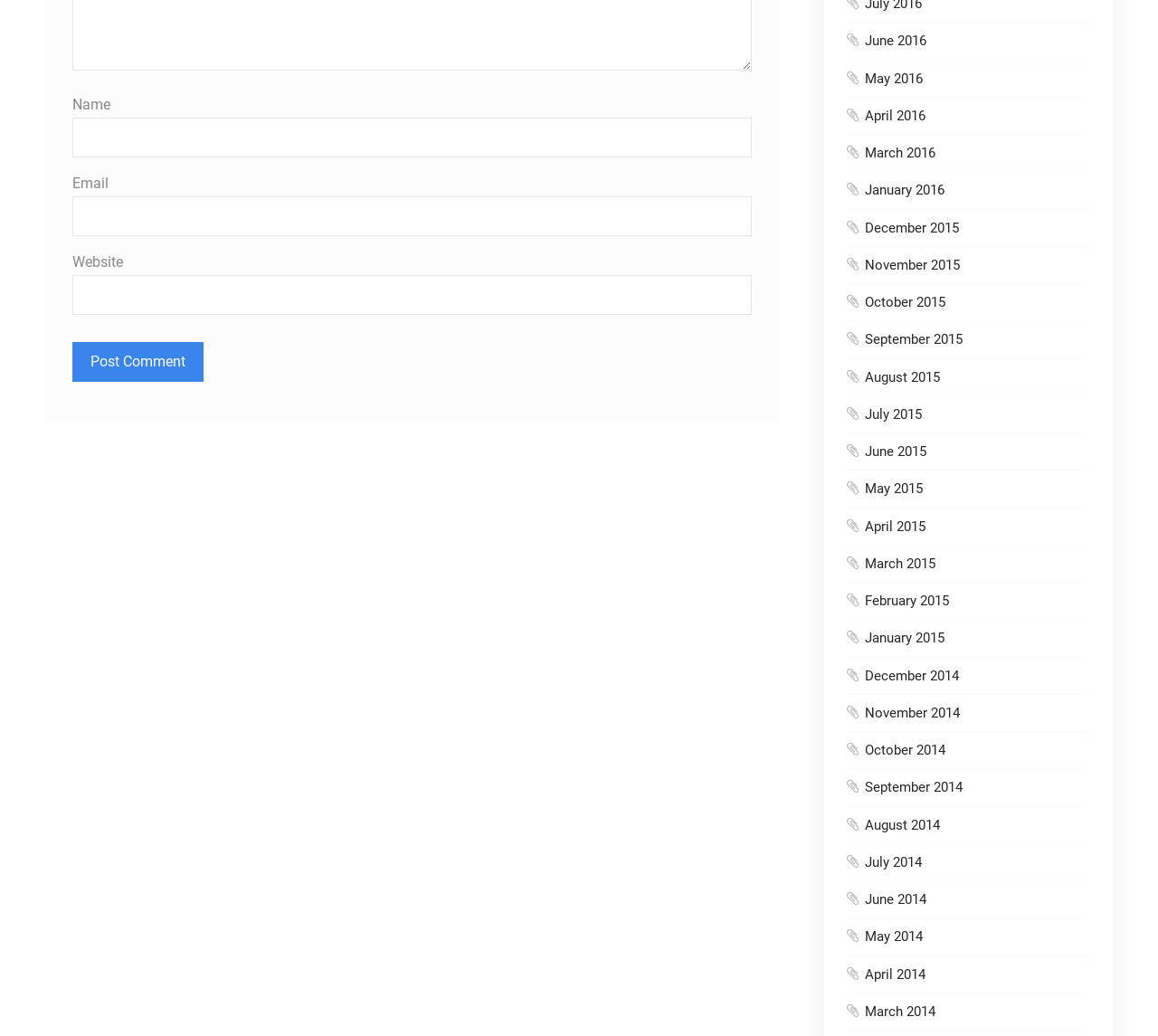Identify the bounding box coordinates of the clickable region necessary to fulfill the following instruction: "Enter your website URL". The bounding box coordinates should be four float numbers between 0 and 1, i.e., [left, top, right, bottom].

[0.062, 0.265, 0.649, 0.304]